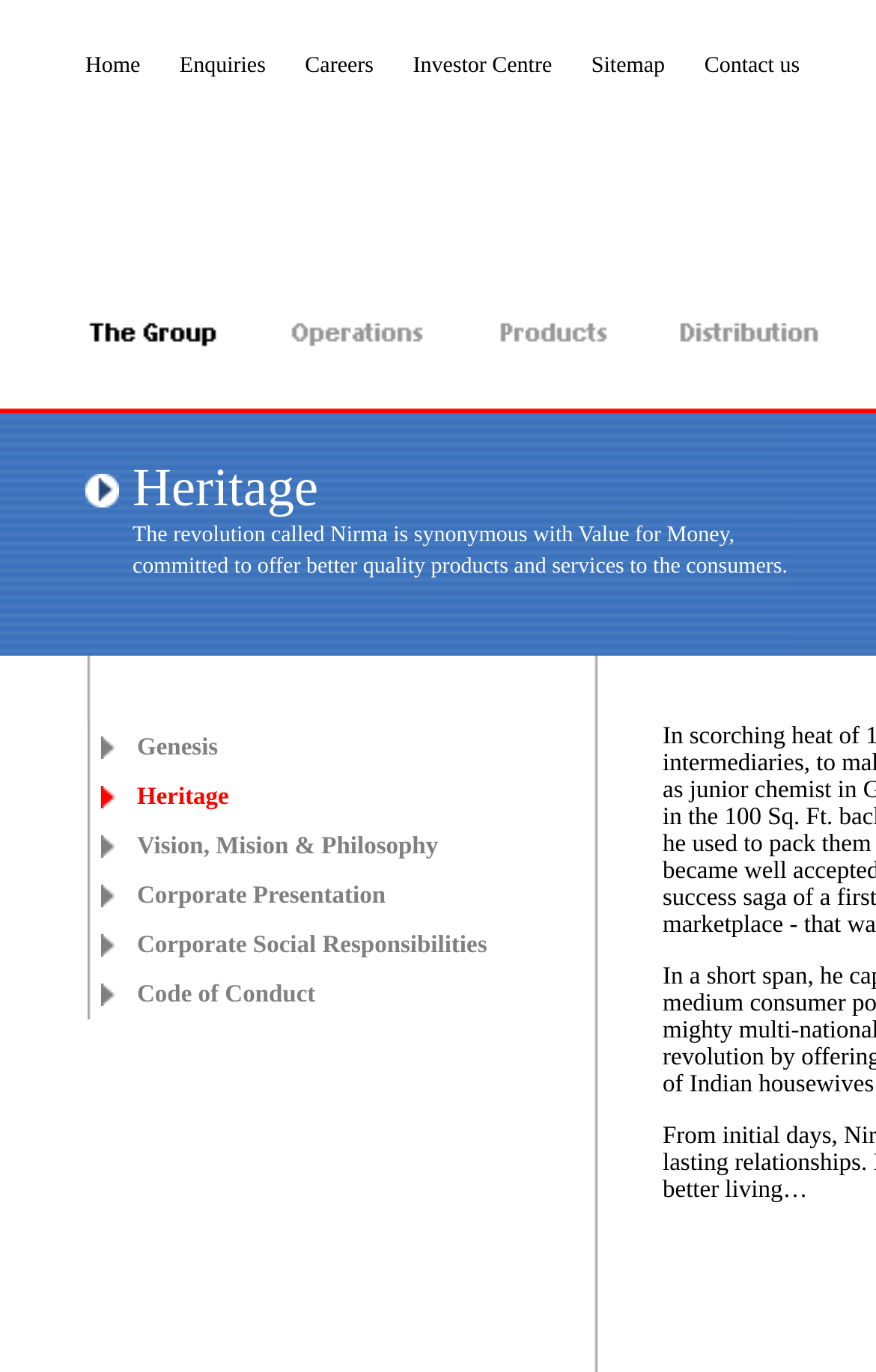Find the bounding box coordinates of the clickable element required to execute the following instruction: "Contact us". Provide the coordinates as four float numbers between 0 and 1, i.e., [left, top, right, bottom].

[0.804, 0.039, 0.913, 0.057]